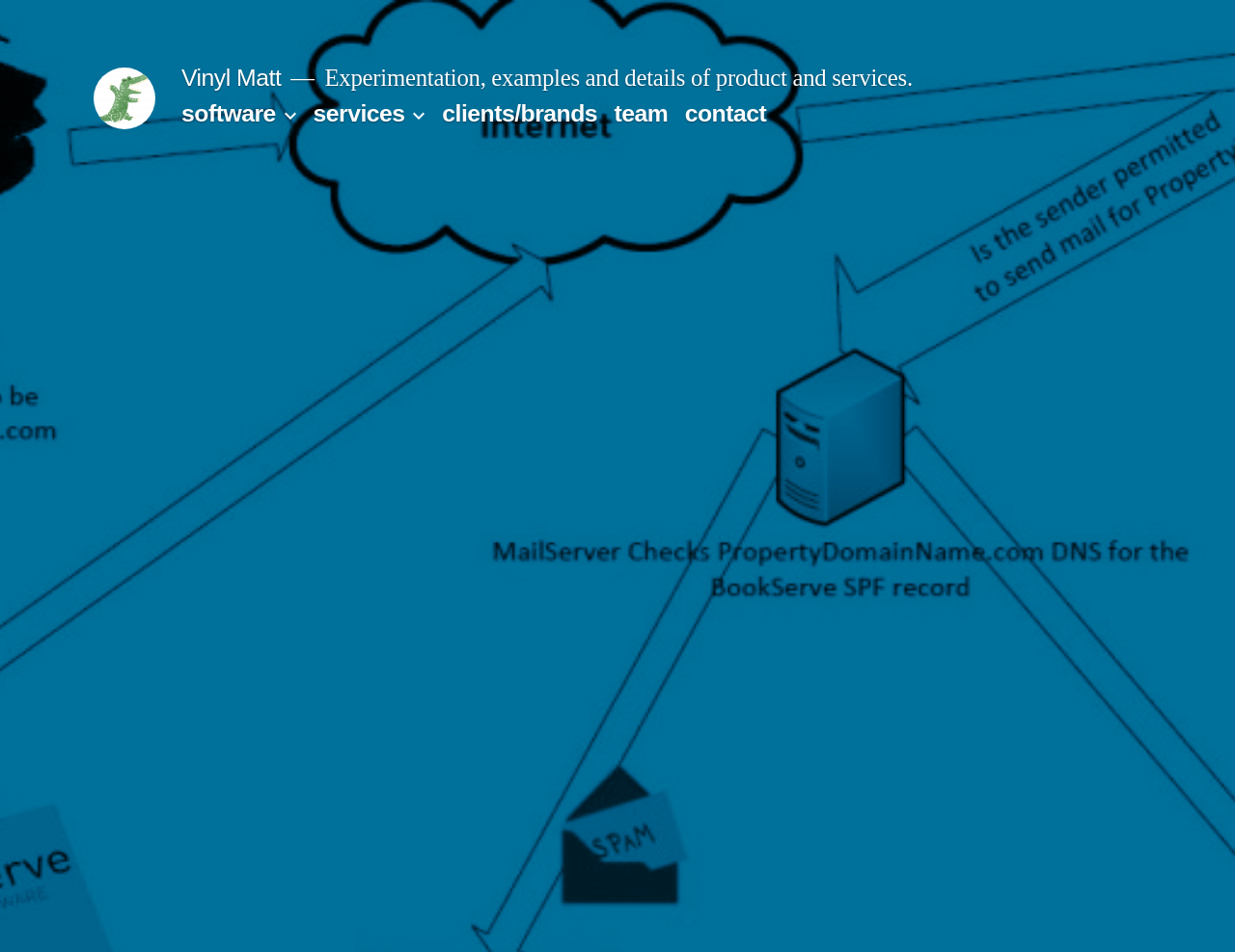Please find the bounding box coordinates of the clickable region needed to complete the following instruction: "go to software page". The bounding box coordinates must consist of four float numbers between 0 and 1, i.e., [left, top, right, bottom].

[0.147, 0.106, 0.223, 0.133]